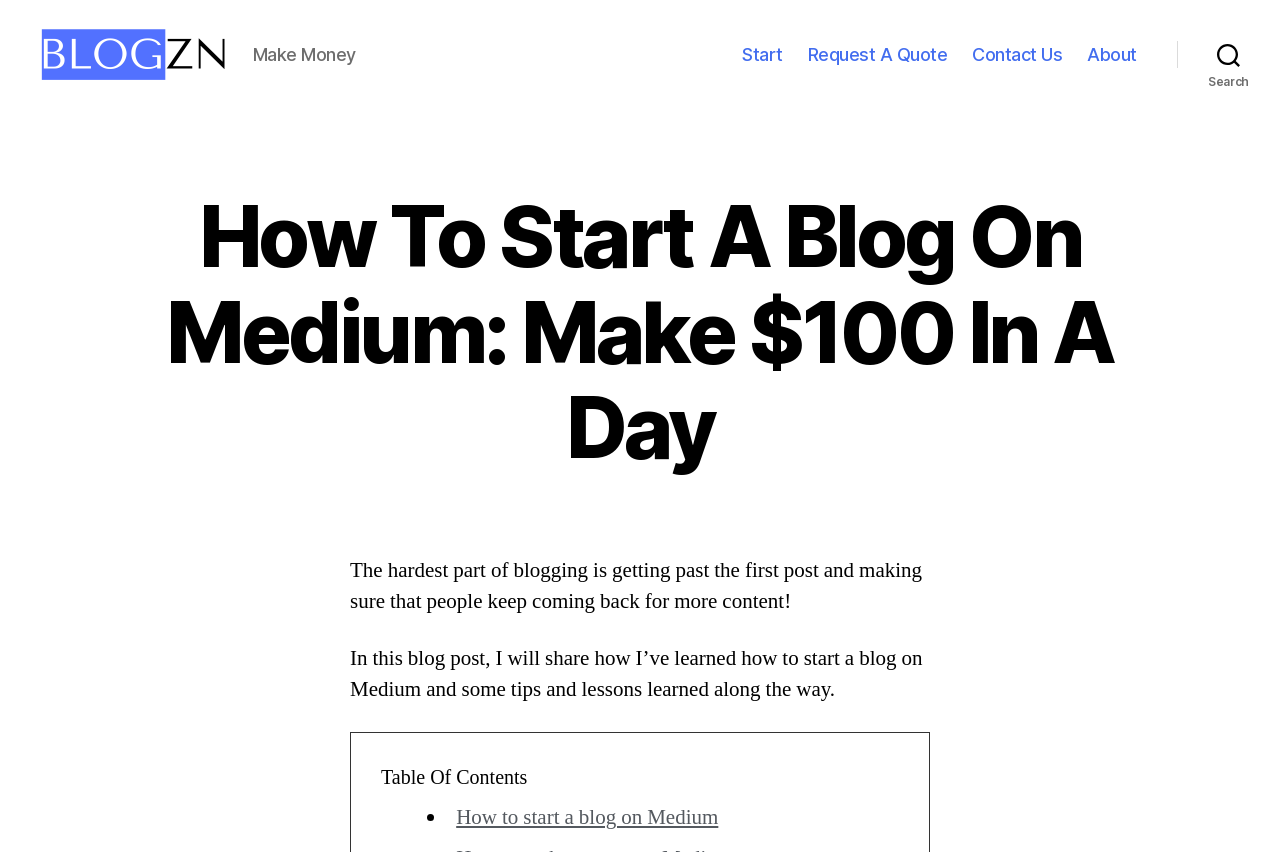Given the description "About", determine the bounding box of the corresponding UI element.

[0.85, 0.051, 0.888, 0.077]